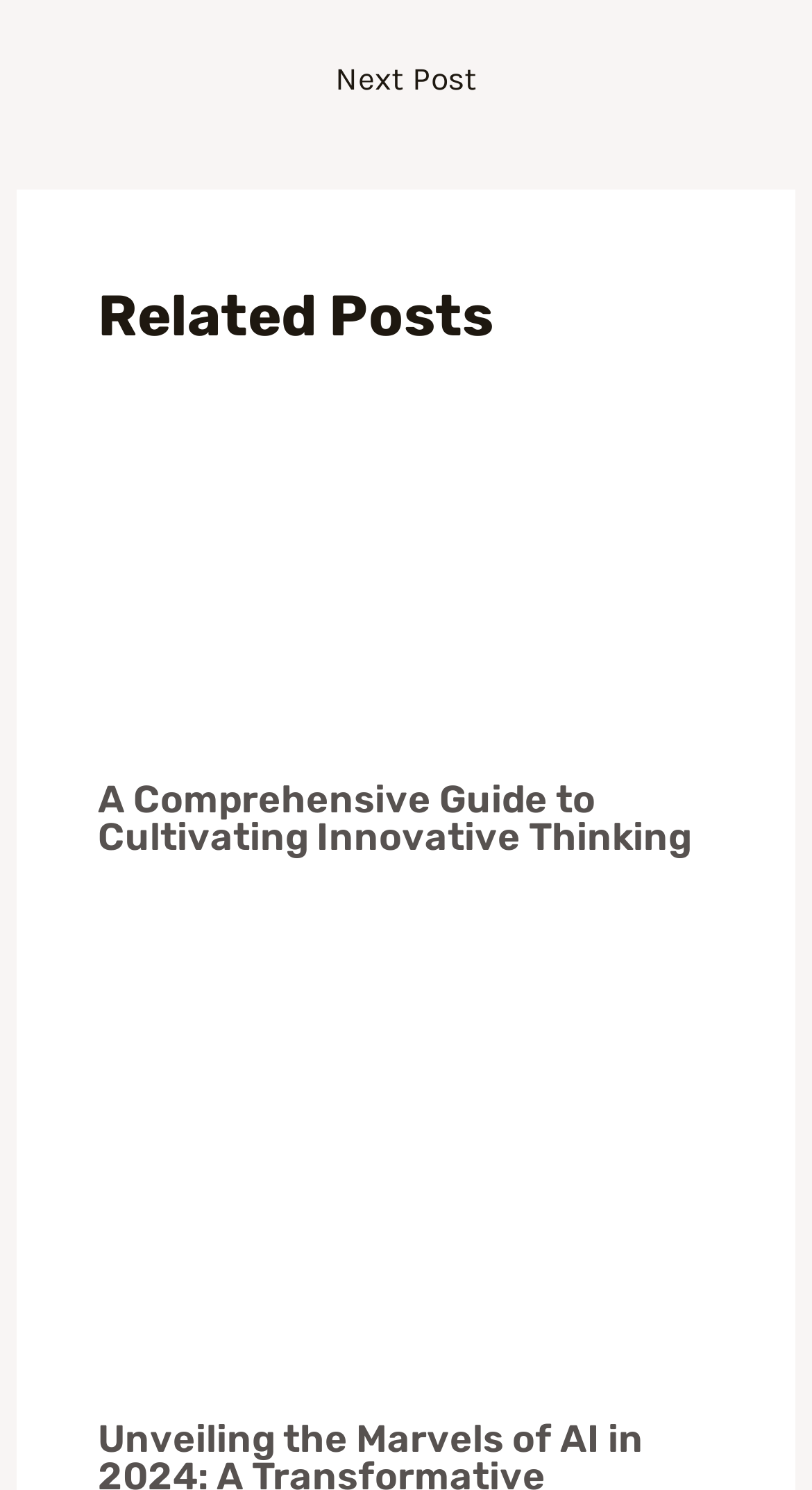What is the topic of the first related post?
From the details in the image, answer the question comprehensively.

I looked at the heading of the first article element, which is 'A Comprehensive Guide to Cultivating Innovative Thinking'. Therefore, the topic of the first related post is Innovative Thinking.